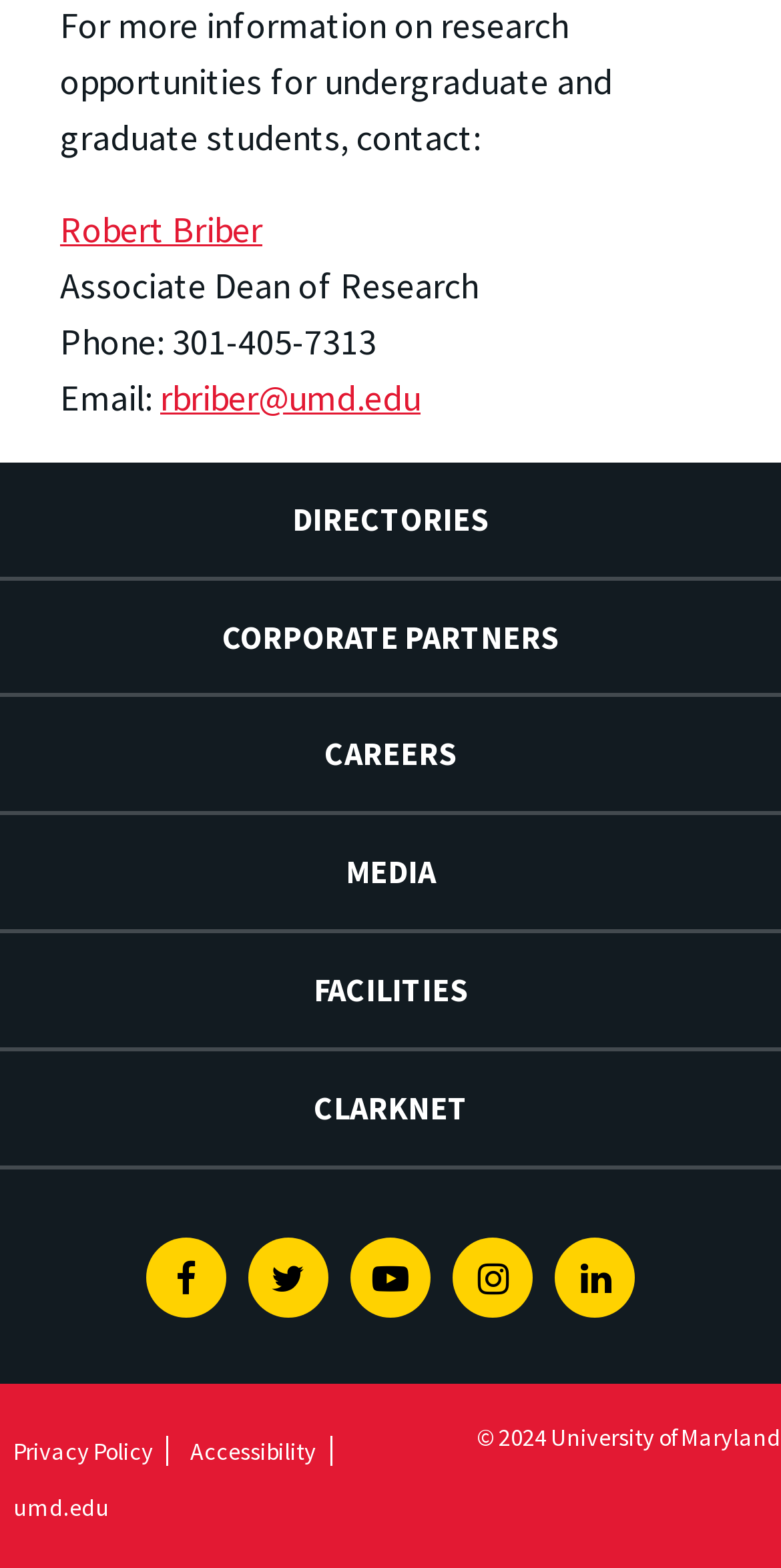Show me the bounding box coordinates of the clickable region to achieve the task as per the instruction: "Go to University of Maryland website".

[0.0, 0.952, 0.157, 0.971]